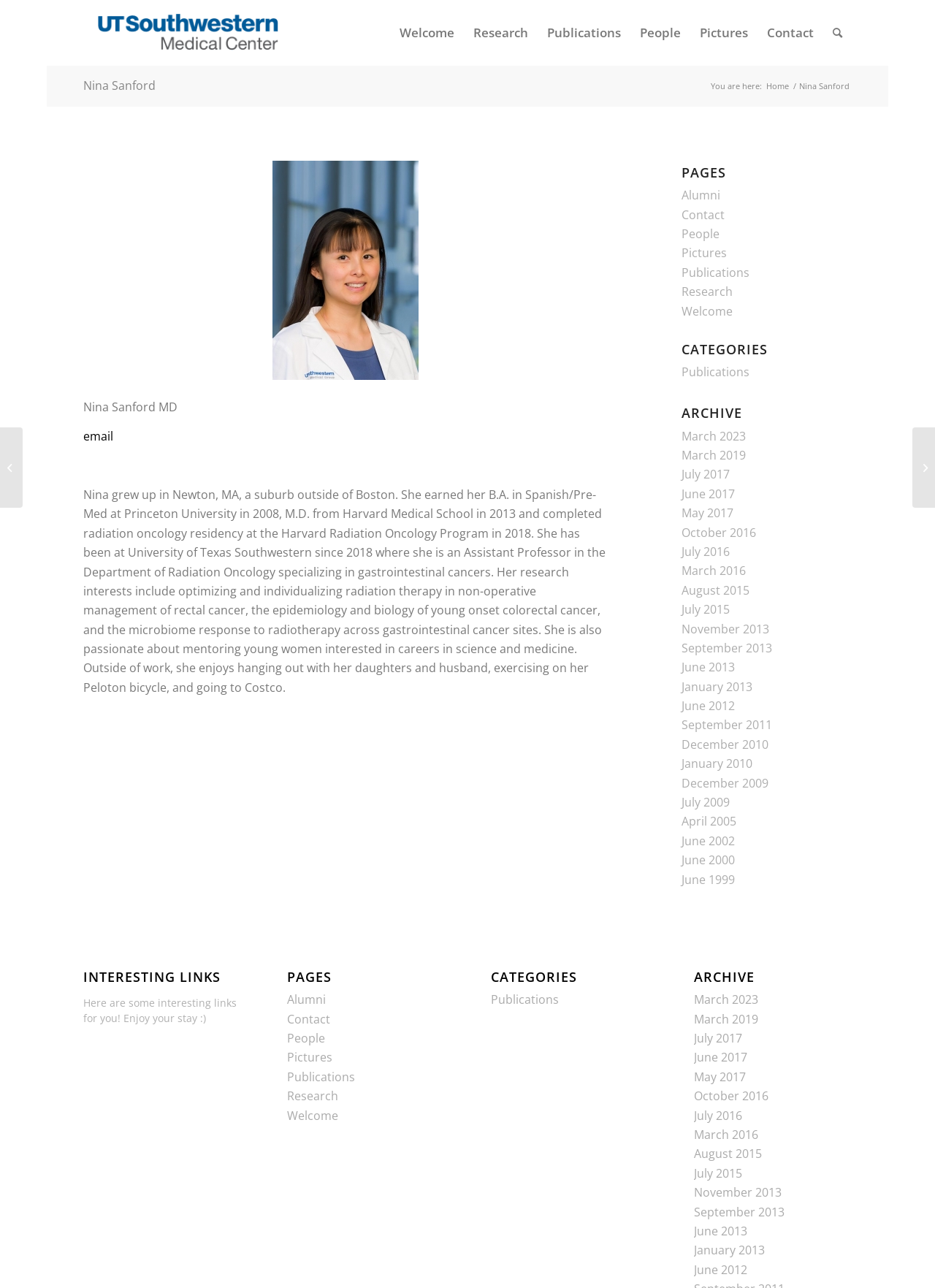Examine the image and give a thorough answer to the following question:
What is Nina Sanford's profession?

Based on the webpage, Nina Sanford's biography is provided, which mentions that she is an Assistant Professor in the Department of Radiation Oncology, indicating that her profession is a Radiation Oncologist.